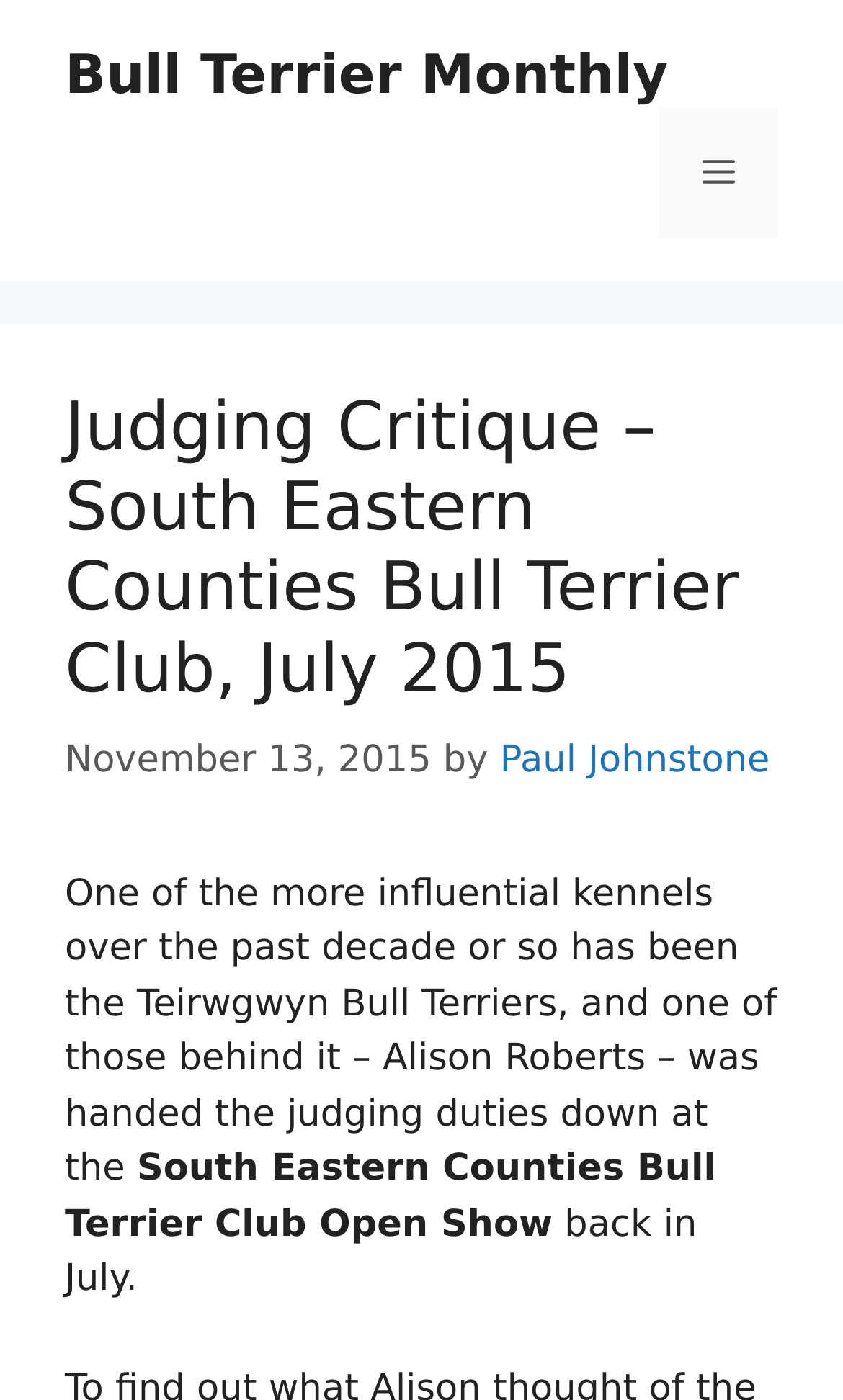When was the South Eastern Counties Bull Terrier Club Open Show held?
Please respond to the question with a detailed and thorough explanation.

The answer can be found in the heading 'Judging Critique – South Eastern Counties Bull Terrier Club, July 2015' and also in the paragraph of text that ends with 'back in July.' which confirms that the show was held in July 2015.